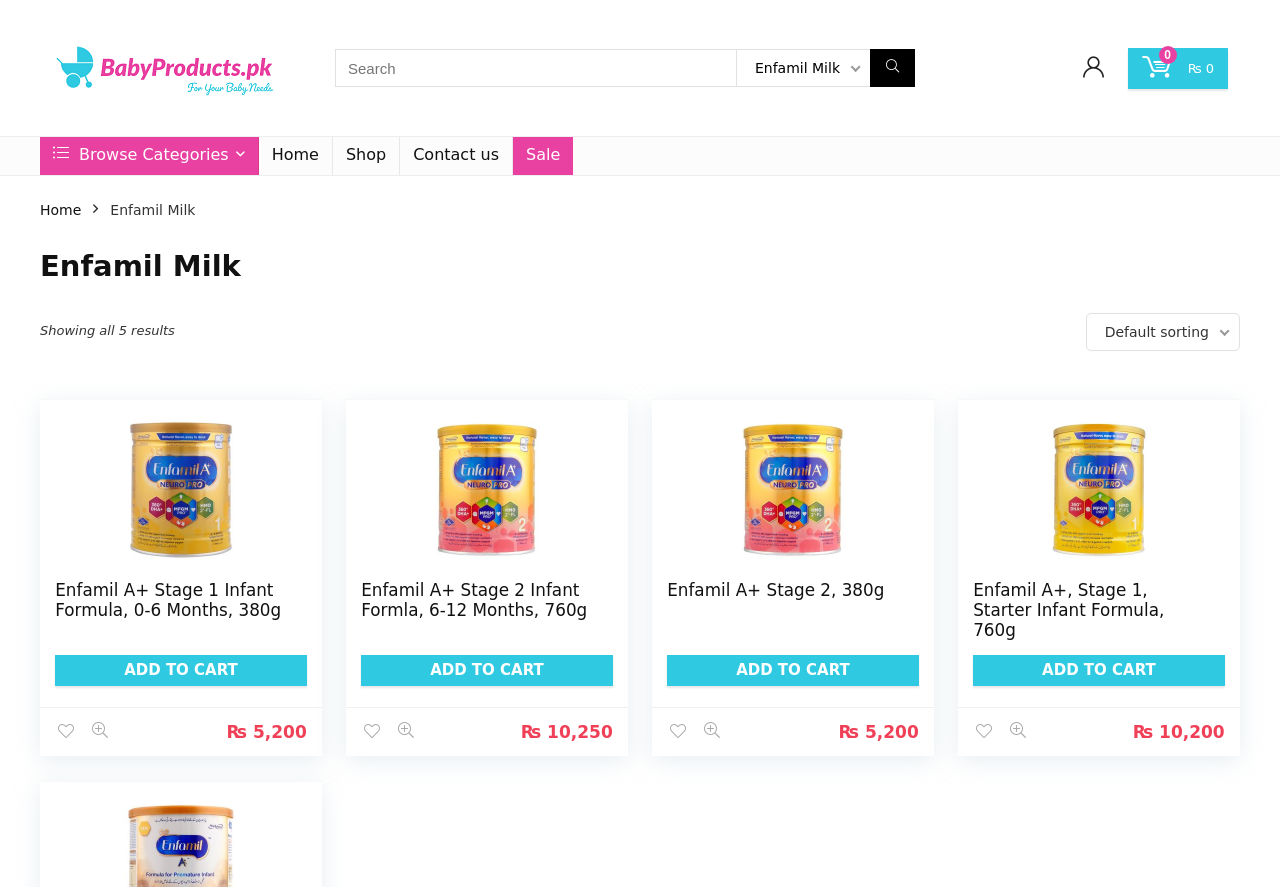What is the price of the first Enfamil milk product?
Please provide a comprehensive answer based on the details in the screenshot.

I can see that the first Enfamil milk product has a price of ₨5,200, which is mentioned below the product image and name.